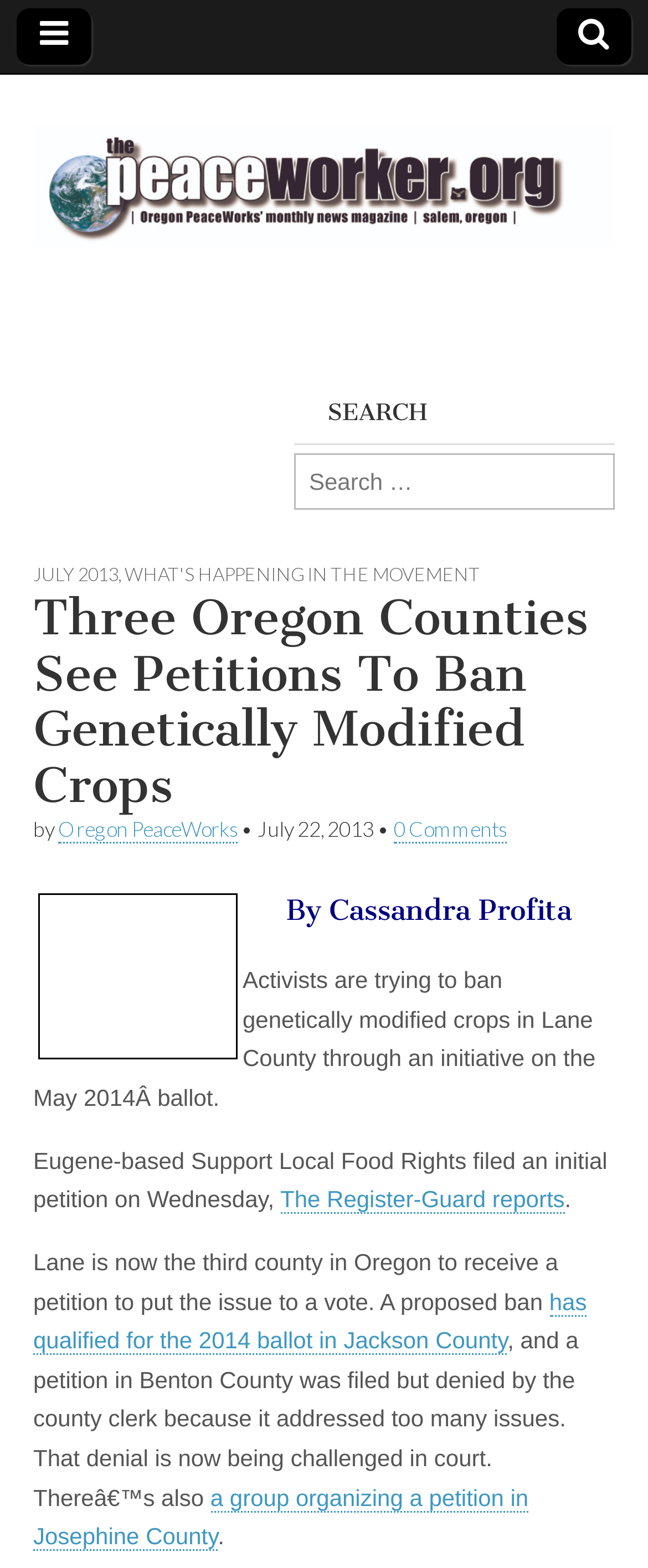Describe all the significant parts and information present on the webpage.

The webpage is about an article titled "Three Oregon Counties See Petitions To Ban Genetically Modified Crops" from The PeaceWorker. At the top, there are three links: one with a Facebook icon, one with a Twitter icon, and one with the title "The PeaceWorker". Below these links, there is a search bar with a heading "SEARCH" and a placeholder text "Search for:". 

On the left side, there is a header section with links to "JULY 2013" and "WHAT'S HAPPENING IN THE MOVEMENT". The main article starts with a heading "Three Oregon Counties See Petitions To Ban Genetically Modified Crops" followed by the author's name "Oregon PeaceWorks" and the publication date "July 22, 2013". 

The article content is divided into several paragraphs. The first paragraph mentions that activists are trying to ban genetically modified crops in Lane County through an initiative on the May 2014 ballot. The second paragraph states that Eugene-based Support Local Food Rights filed an initial petition on Wednesday. There are also links to external sources, such as The Register-Guard, and mentions of other counties in Oregon, including Jackson County, Benton County, and Josephine County, where similar petitions have been filed or are being organized.